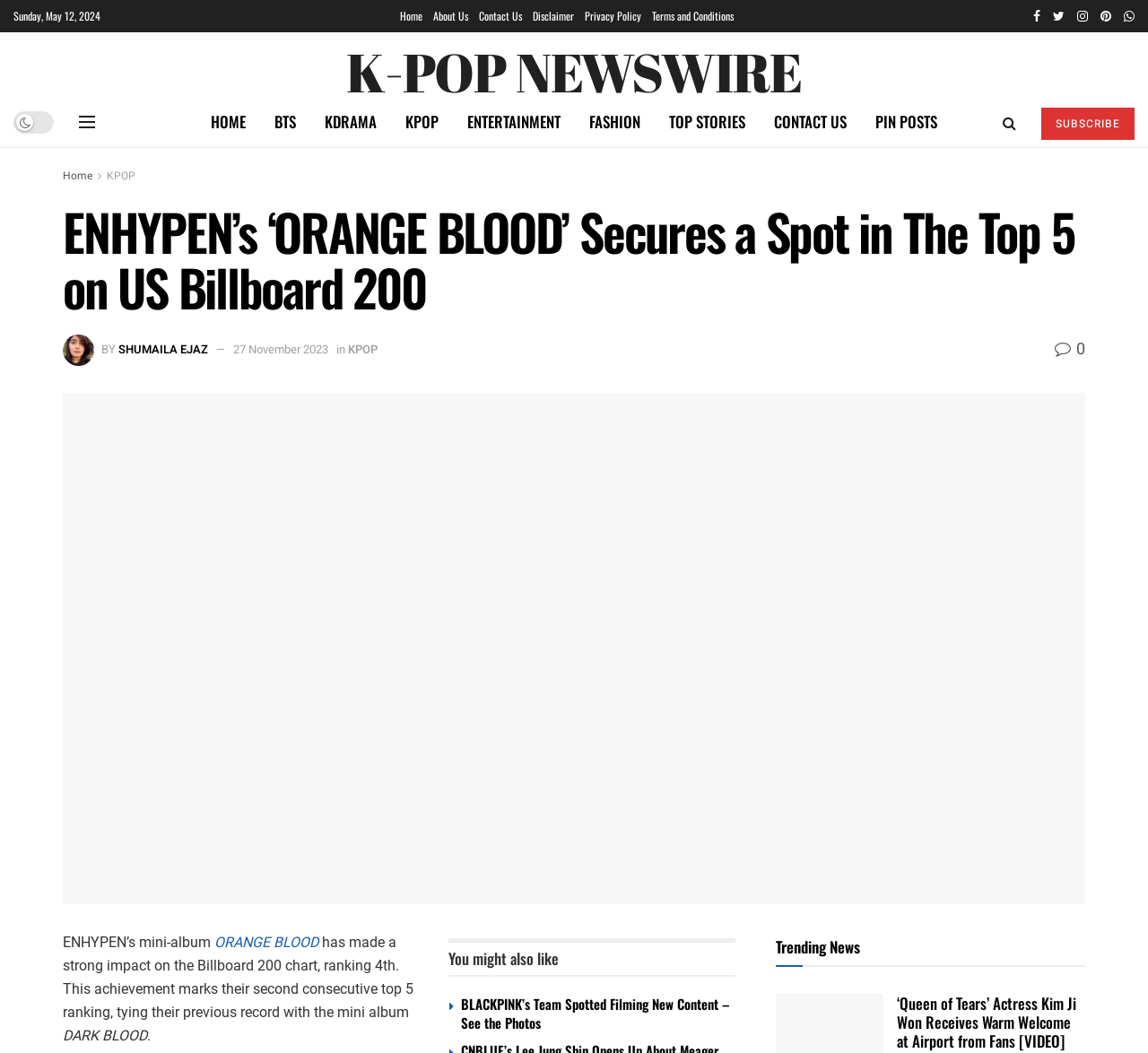Create a full and detailed caption for the entire webpage.

This webpage is about K-POP news, specifically featuring an article about ENHYPEN's 'ORANGE BLOOD' securing a spot in the Top 5 on the US Billboard 200 chart. 

At the top of the page, there is a navigation menu with links to 'Home', 'About Us', 'Contact Us', 'Disclaimer', 'Privacy Policy', and 'Terms and Conditions'. On the right side of the navigation menu, there are social media icons. 

Below the navigation menu, there is a secondary navigation menu with links to 'HOME', 'BTS', 'KDRAMA', 'KPOP', 'ENTERTAINMENT', 'FASHION', 'TOP STORIES', 'CONTACT US', and 'PIN POSTS'. 

The main article is titled 'ENHYPEN’s ‘ORANGE BLOOD’ Secures a Spot in The Top 5 on US Billboard 200' and is accompanied by an image of the album cover. The article is written by Shumaila Ejaz and was published on November 27, 2023. The article discusses ENHYPEN's achievement of ranking 4th on the Billboard 200 chart with their mini-album 'ORANGE BLOOD', which marks their second consecutive top 5 ranking.

To the right of the article, there is a section titled 'You might also like', which features a news article about BLACKPINK's team filming new content. 

At the bottom of the page, there are two more news articles, one about ENHYPEN's mini-album 'ORANGE BLOOD' and another about actress Kim Ji Won receiving a warm welcome at the airport from fans.